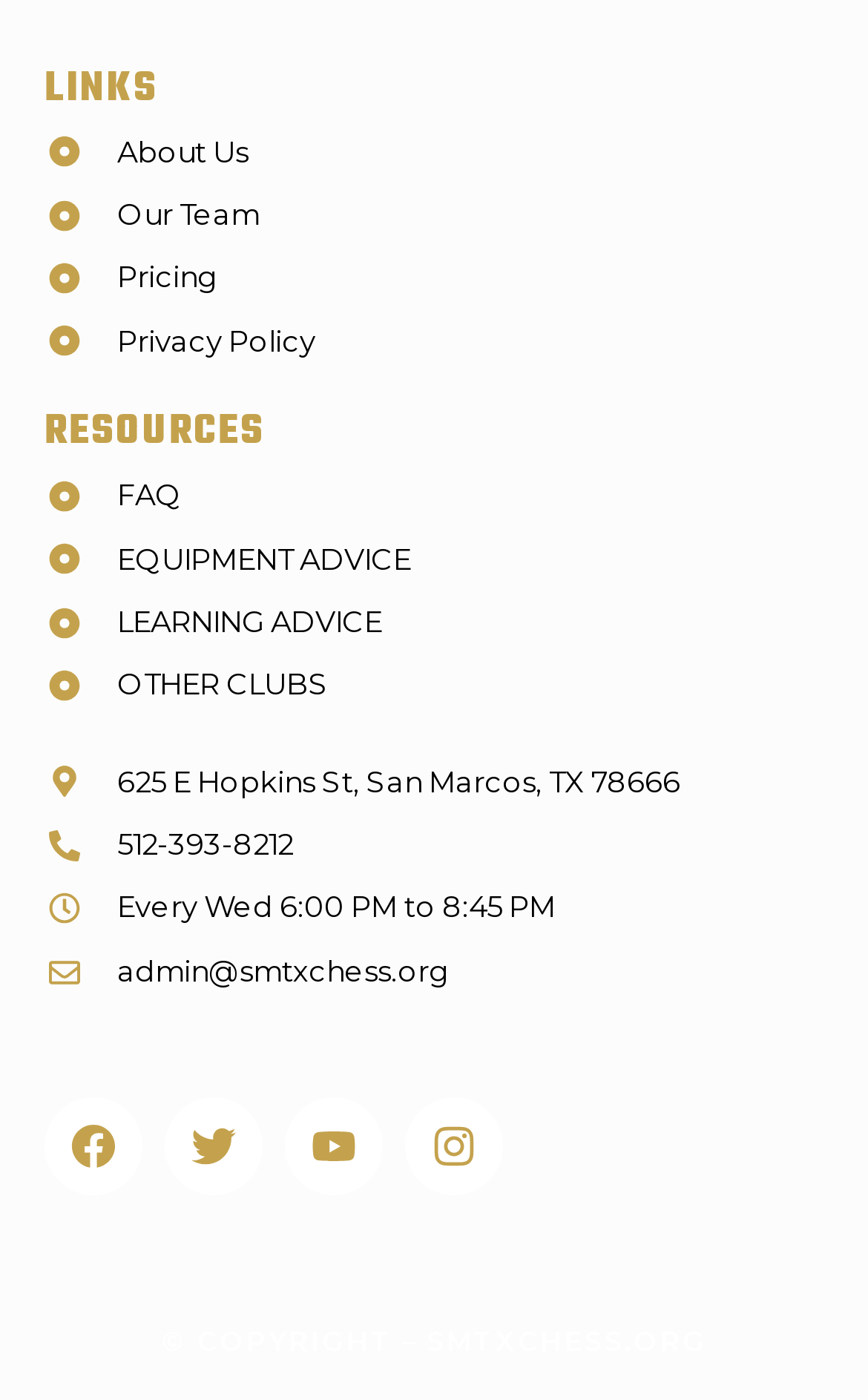Find and indicate the bounding box coordinates of the region you should select to follow the given instruction: "Click on About Us".

[0.051, 0.09, 0.949, 0.127]